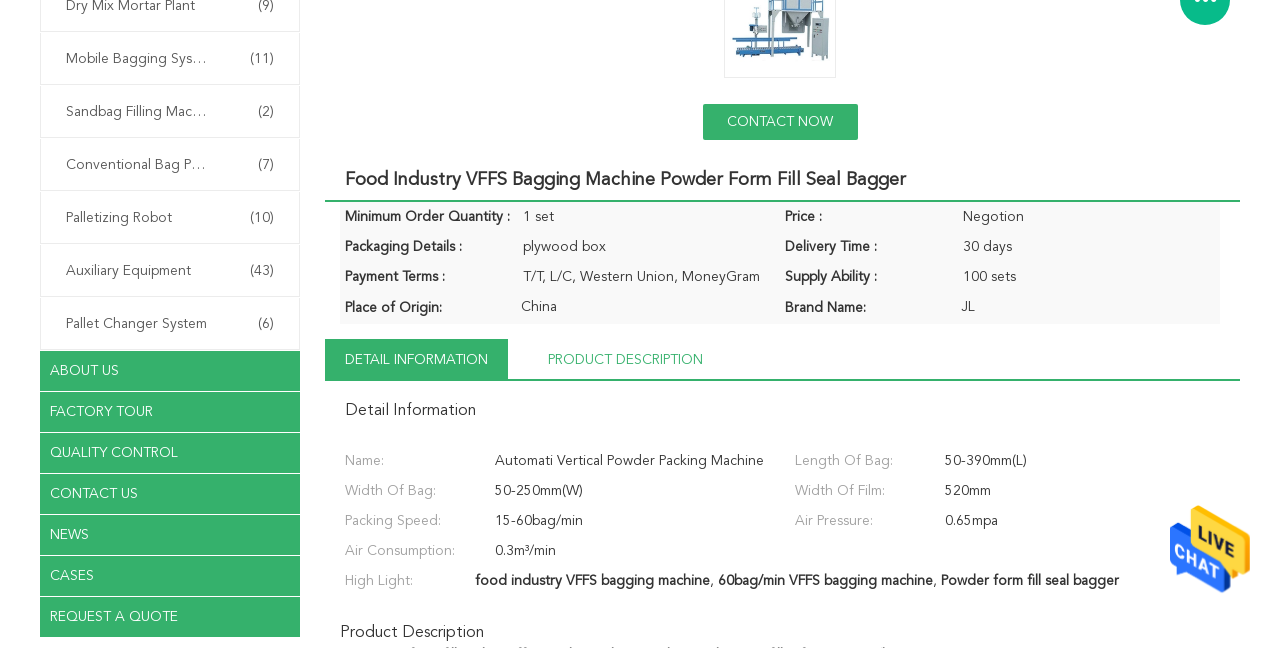Locate the bounding box of the UI element based on this description: "Sandbag Filling Machine(2)". Provide four float numbers between 0 and 1 as [left, top, right, bottom].

[0.044, 0.157, 0.222, 0.188]